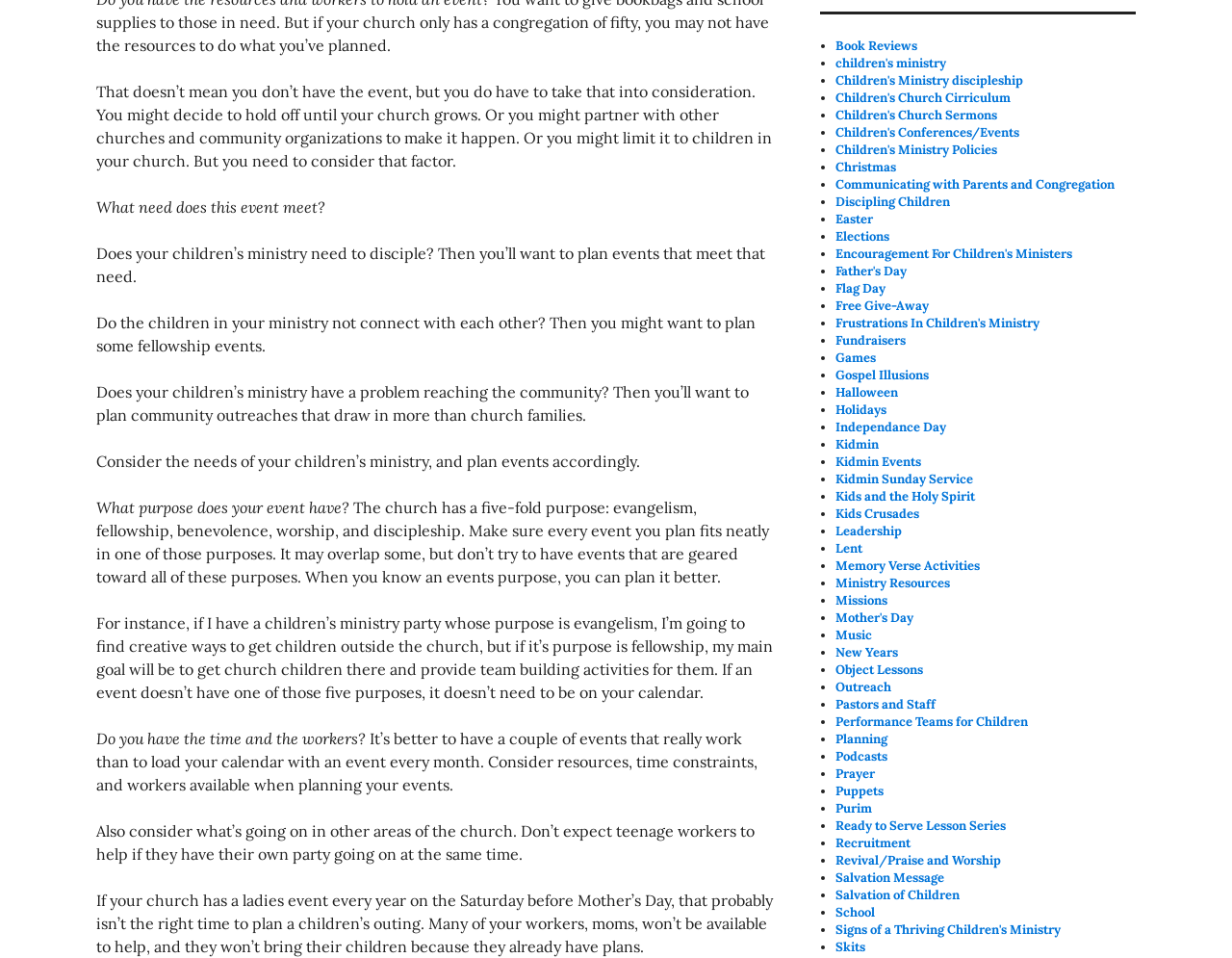Please determine the bounding box coordinates of the element's region to click in order to carry out the following instruction: "Explore 'Children's Ministry discipleship'". The coordinates should be four float numbers between 0 and 1, i.e., [left, top, right, bottom].

[0.678, 0.075, 0.831, 0.092]